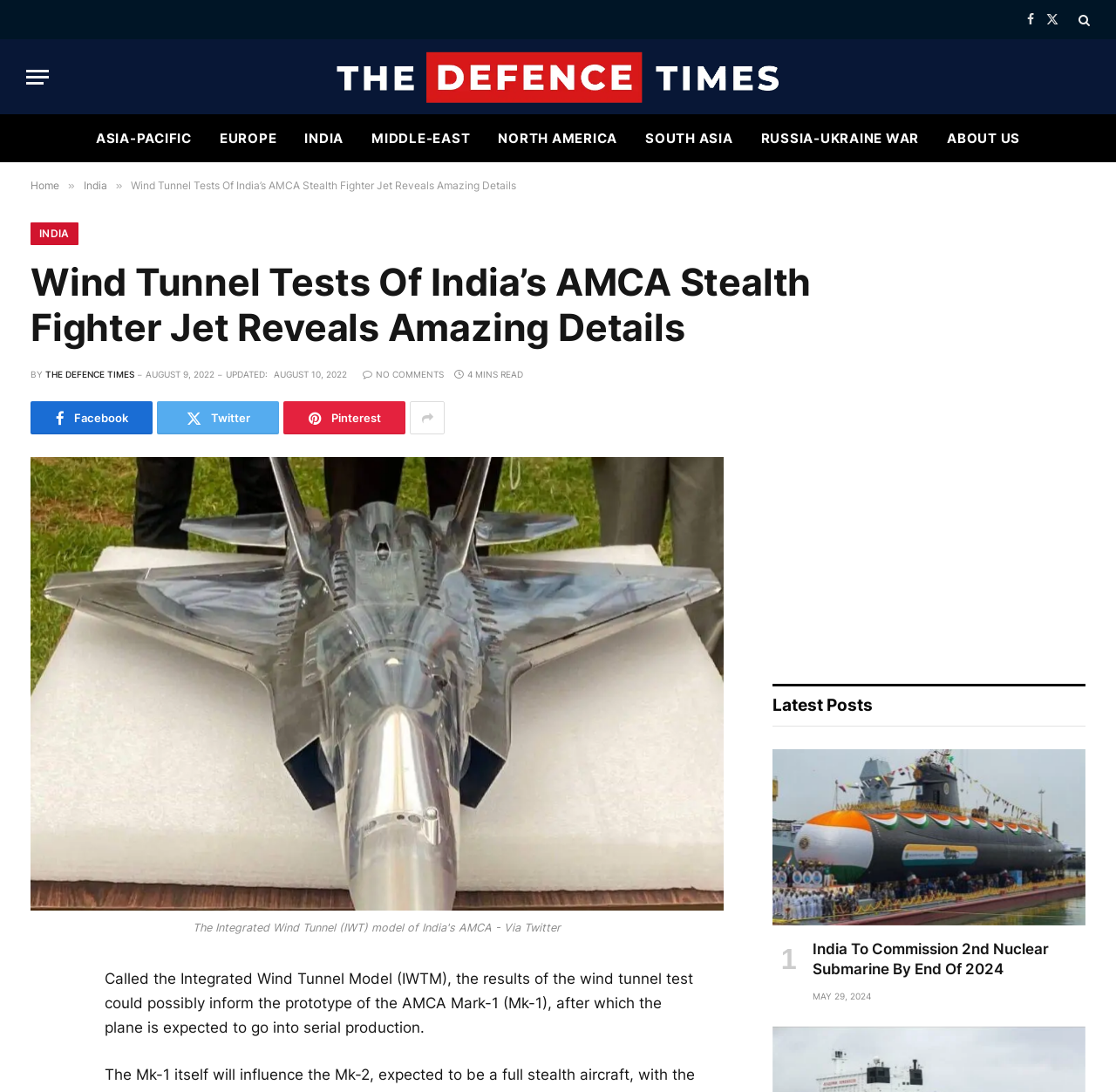What is the date of the article update?
Using the image as a reference, give a one-word or short phrase answer.

AUGUST 10, 2022